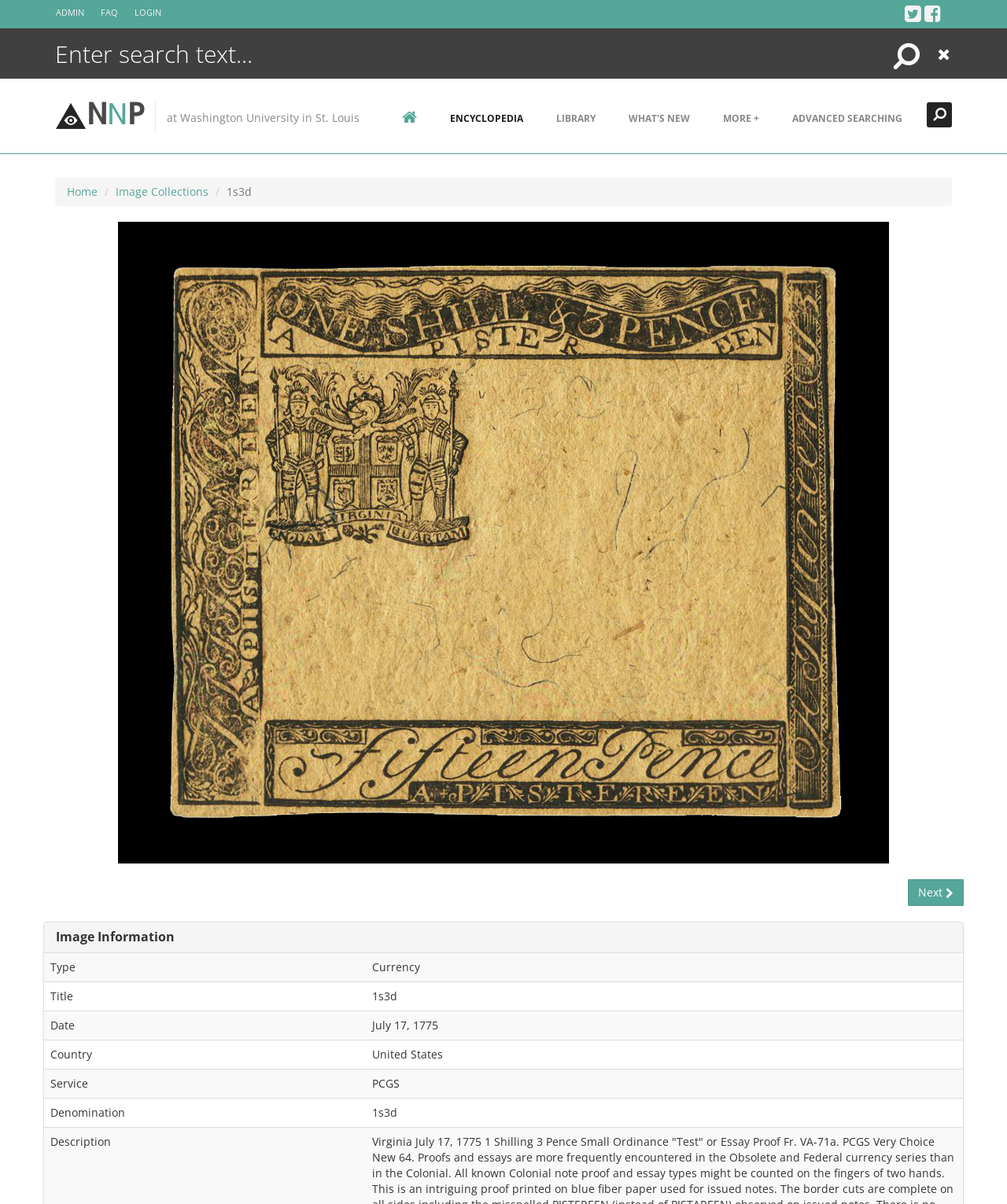What is the denomination of the coin described in the table?
Using the image provided, answer with just one word or phrase.

1s3d